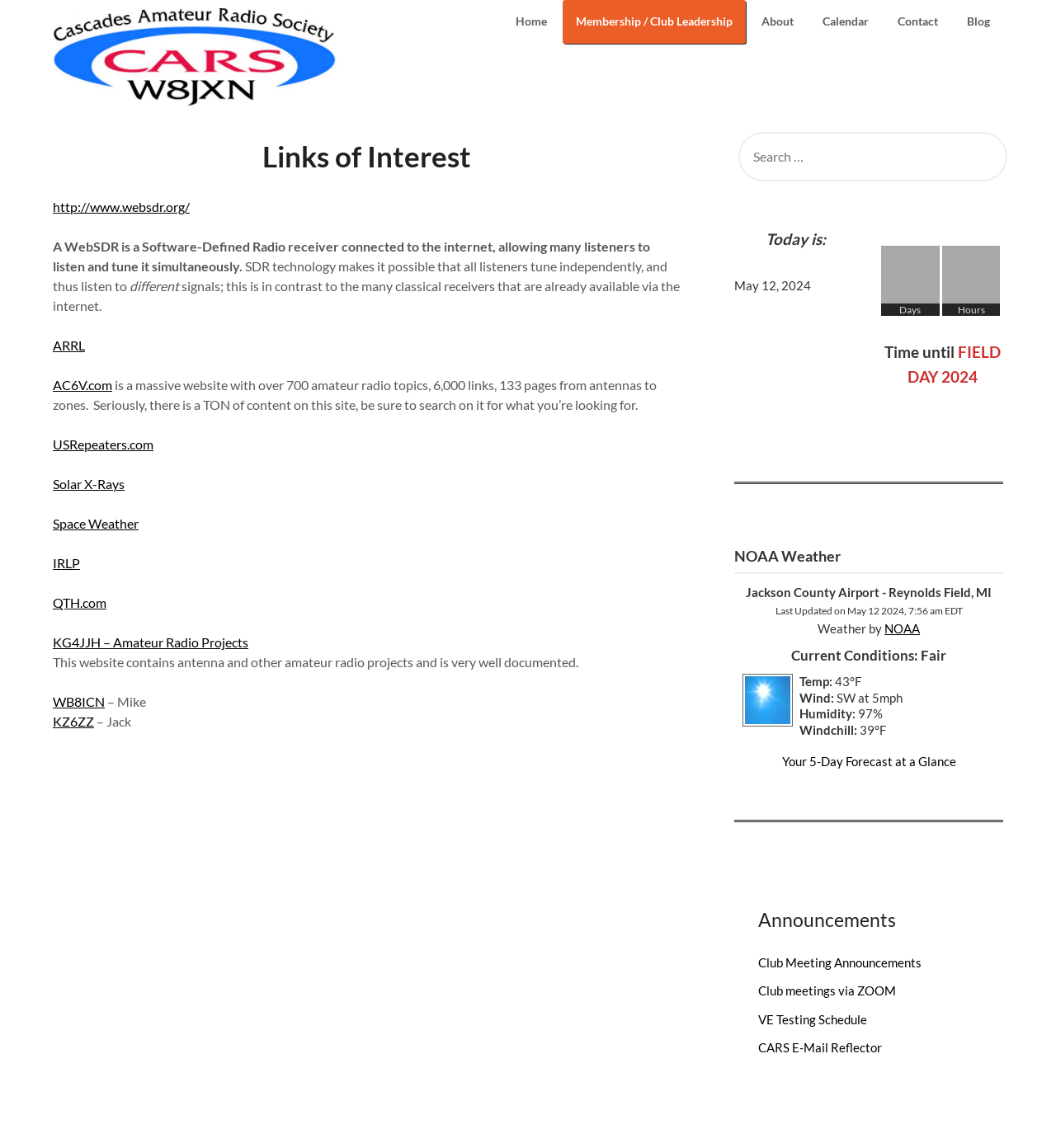Explain the webpage's layout and main content in detail.

The webpage is titled "Links of Interest – W8JXN Jackson MI" and has a prominent link with the same title at the top left corner. Below this, there is a horizontal navigation menu with six links: "Home", "Membership / Club Leadership", "About", "Calendar", "Contact", and "Blog". 

The main content of the page is divided into several sections. The first section has a heading "Links of Interest" and contains a collection of links to various websites related to amateur radio, including WebSDR, ARRL, AC6V.com, and others. Each link is accompanied by a brief description of the website.

To the right of the links section, there is a search box with a label "SEARCH FOR:". Below this, there is a section displaying the current date and a countdown timer to an event called "FIELD DAY 2024".

Further down the page, there is a section dedicated to NOAA weather, which displays the current weather conditions at Jackson County Airport - Reynolds Field, MI, including temperature, wind direction, and humidity. This section also includes a link to the NOAA website and a 5-day forecast.

The page also features a section with announcements, including links to club meeting announcements and information about club meetings via ZOOM. Throughout the page, there are several horizontal separators that divide the different sections.